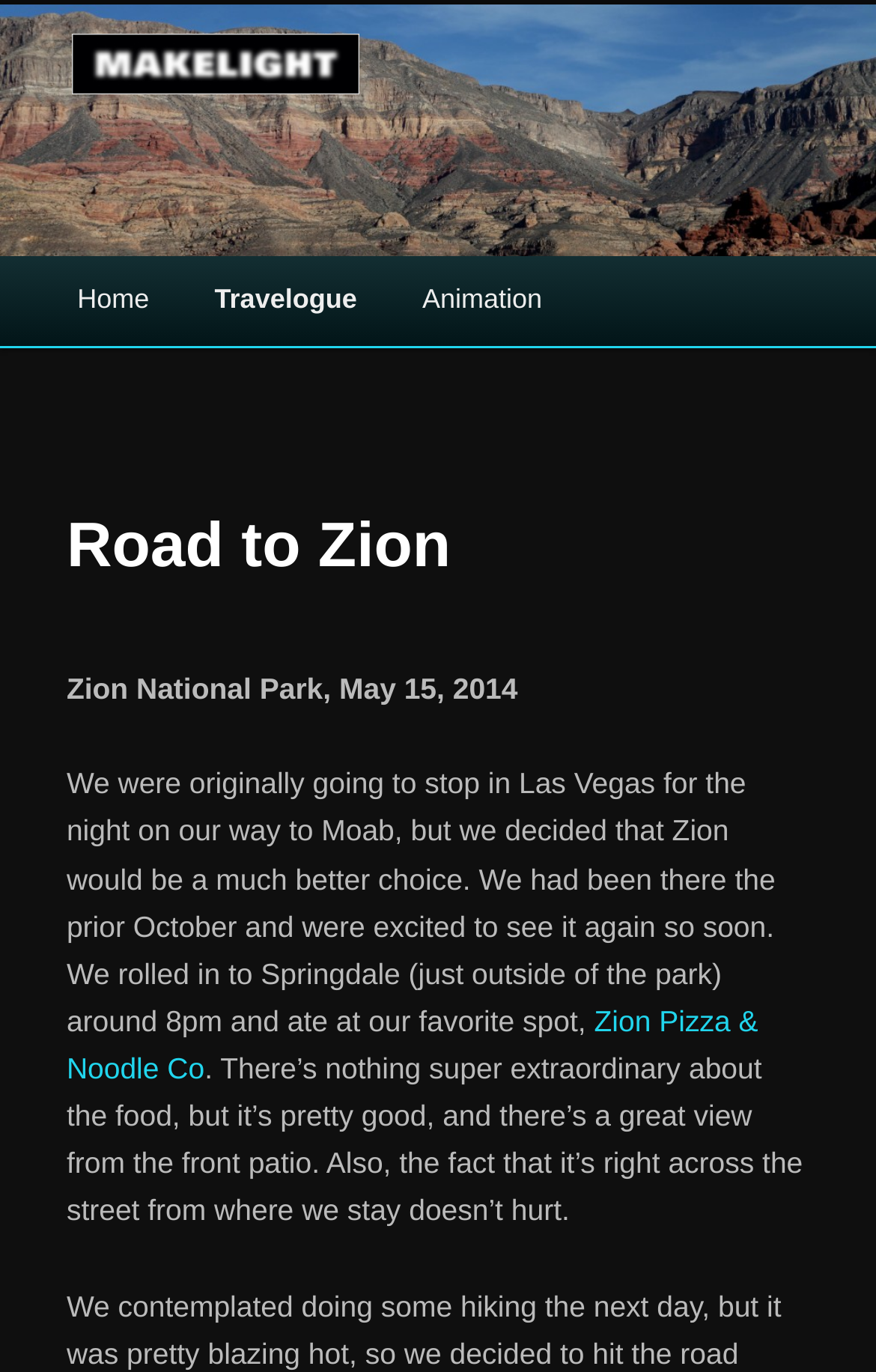What is the name of the restaurant mentioned in the article?
Provide a well-explained and detailed answer to the question.

I found a link element with the text 'Zion Pizza & Noodle Co' which suggests that it is a restaurant being mentioned in the article.